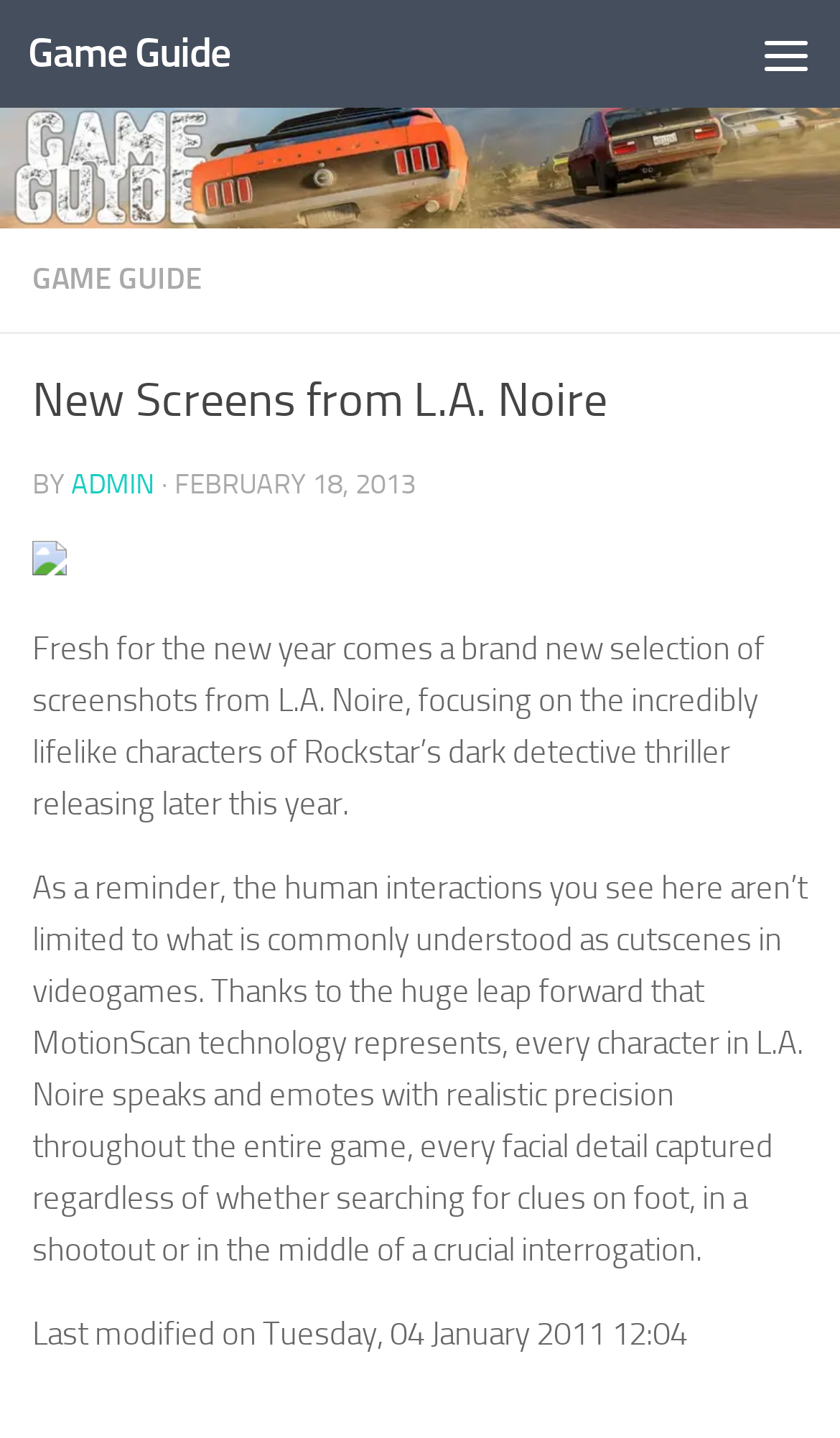When was the article last modified?
Based on the screenshot, provide your answer in one word or phrase.

Tuesday, 04 January 2011 12:04